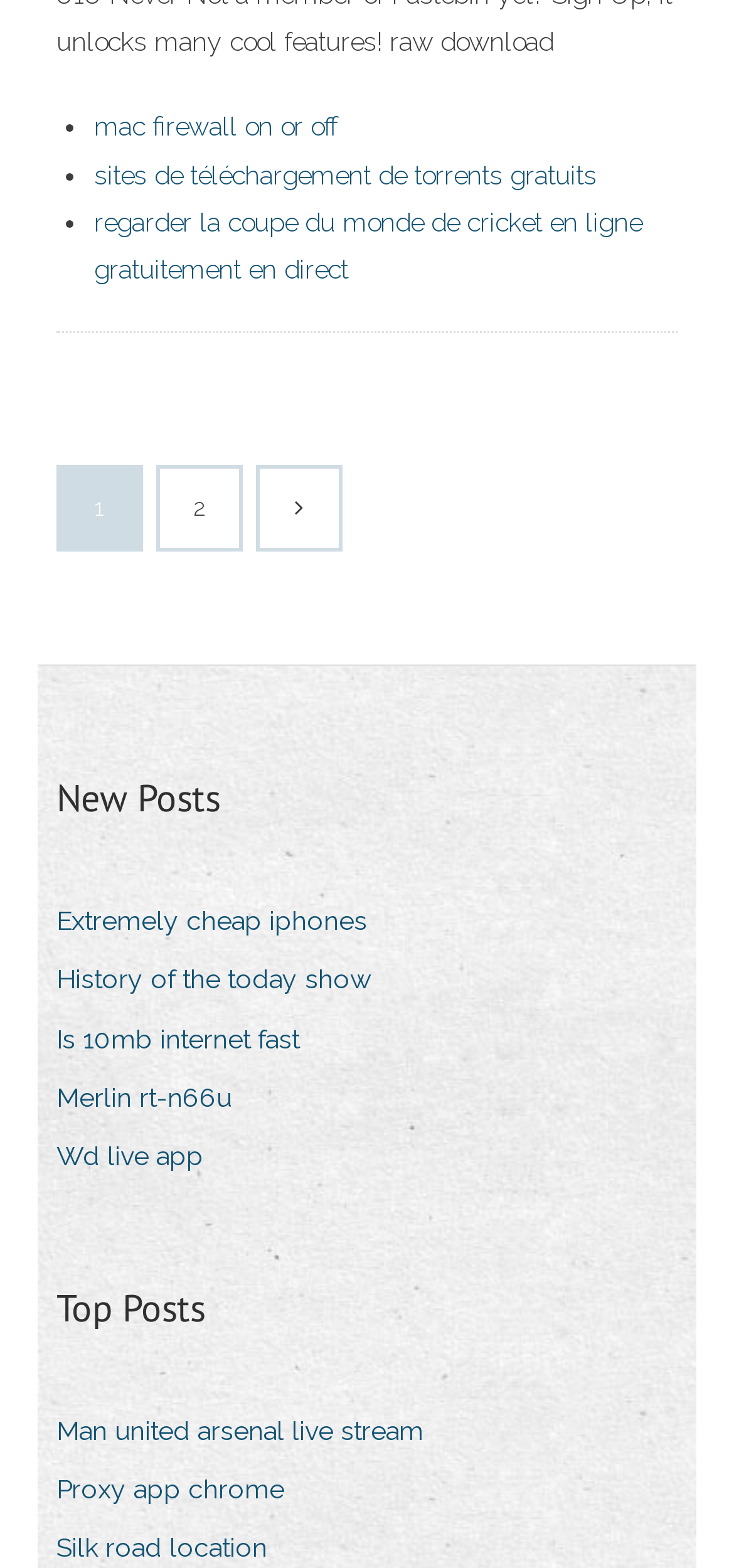Using the given element description, provide the bounding box coordinates (top-left x, top-left y, bottom-right x, bottom-right y) for the corresponding UI element in the screenshot: 2

[0.218, 0.299, 0.326, 0.35]